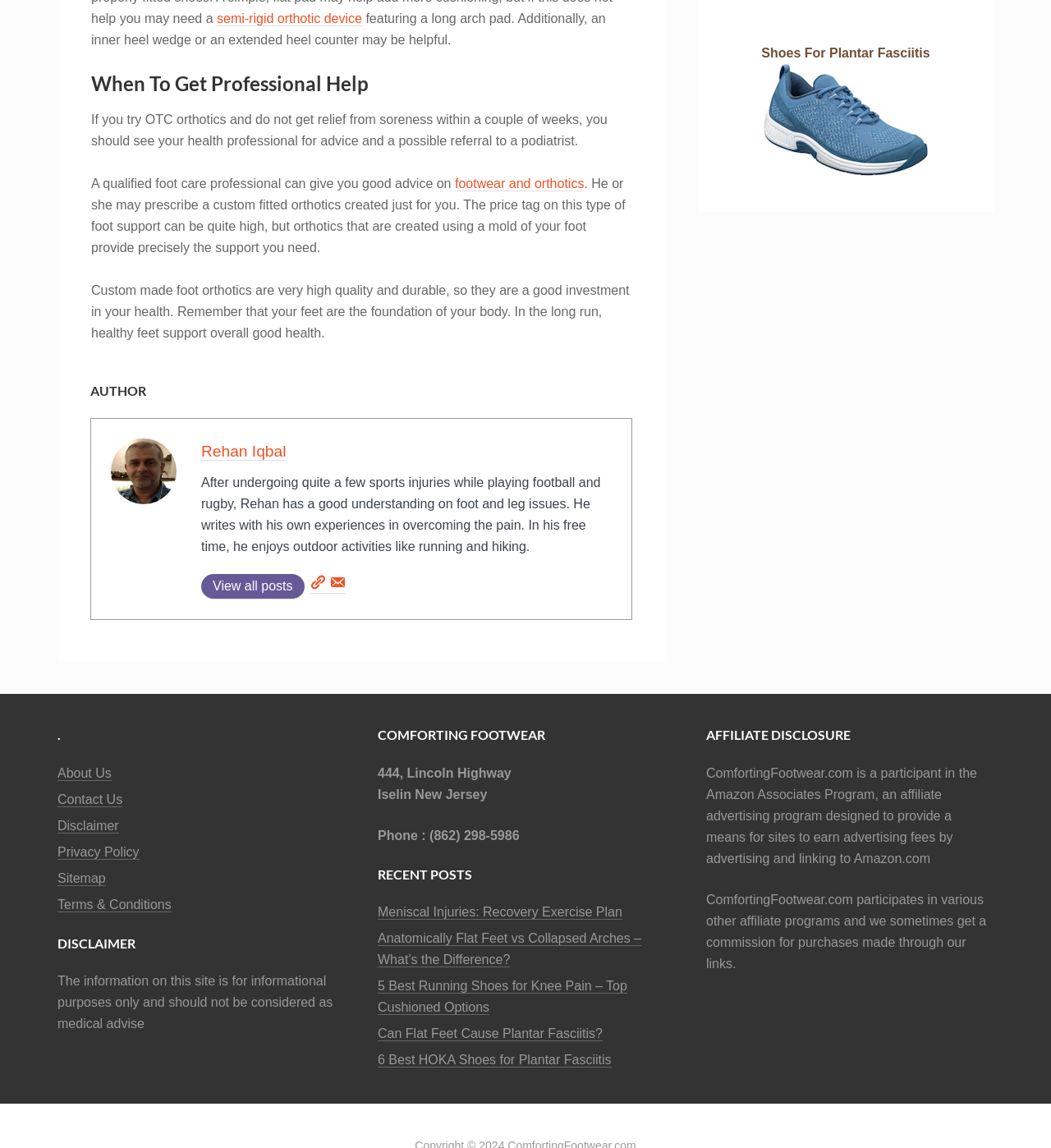Provide the bounding box coordinates, formatted as (top-left x, top-left y, bottom-right x, bottom-right y), with all values being floating point numbers between 0 and 1. Identify the bounding box of the UI element that matches the description: footwear and orthotics

[0.433, 0.154, 0.556, 0.167]